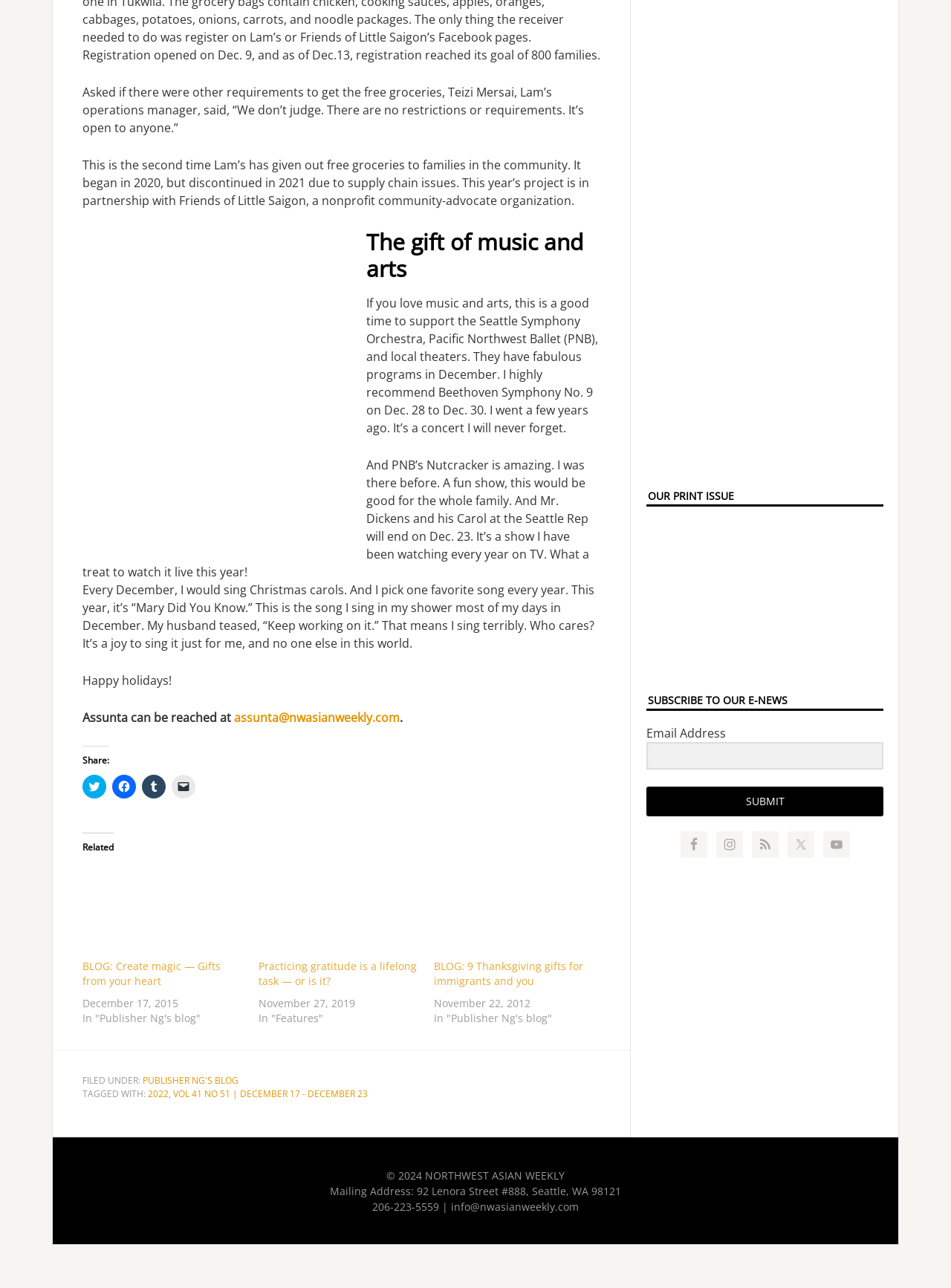Determine the bounding box coordinates for the area you should click to complete the following instruction: "Follow us on Facebook".

[0.715, 0.646, 0.743, 0.666]